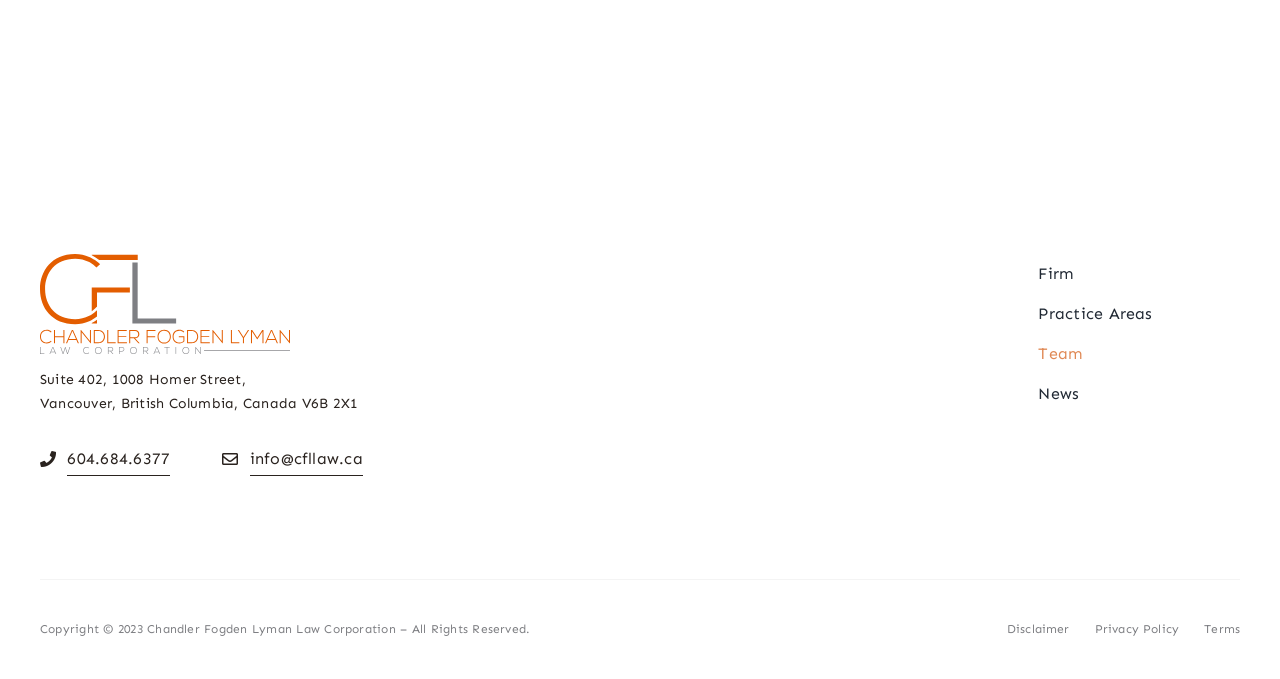Determine the bounding box coordinates of the section I need to click to execute the following instruction: "View the team". Provide the coordinates as four float numbers between 0 and 1, i.e., [left, top, right, bottom].

[0.811, 0.492, 0.969, 0.551]